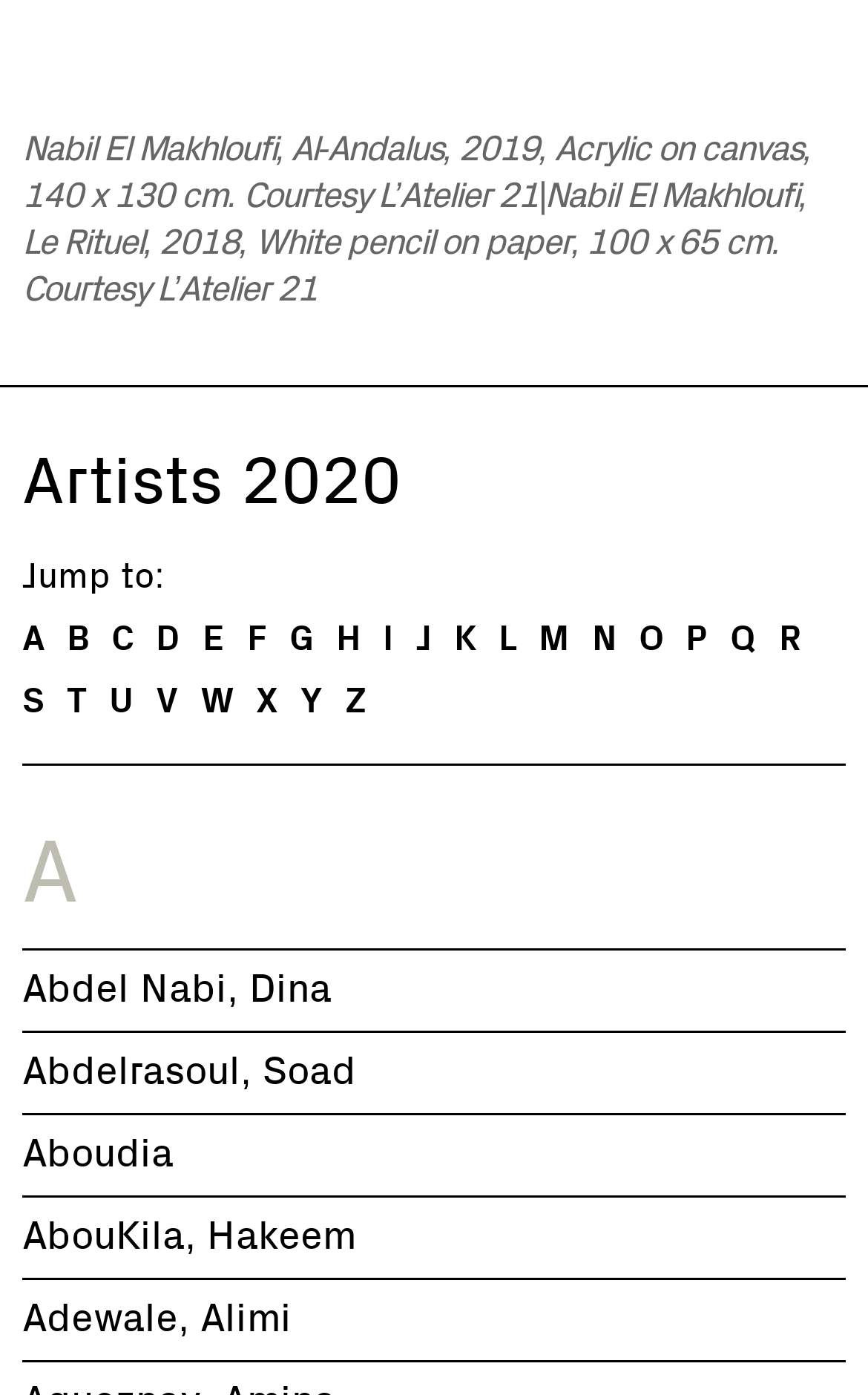Point out the bounding box coordinates of the section to click in order to follow this instruction: "Jump to a specific artist".

[0.026, 0.403, 0.189, 0.427]